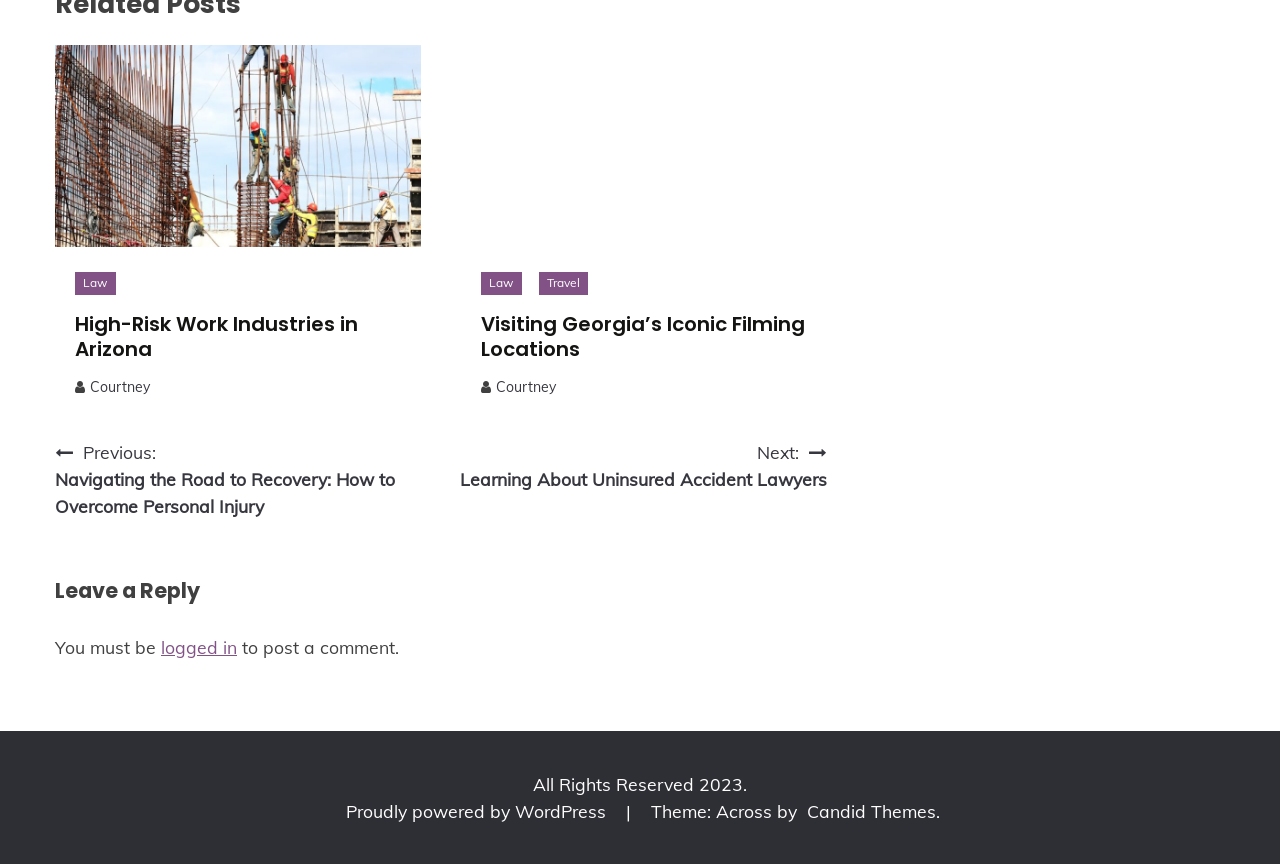Identify the bounding box coordinates of the region that needs to be clicked to carry out this instruction: "Visit 'Courtney'". Provide these coordinates as four float numbers ranging from 0 to 1, i.e., [left, top, right, bottom].

[0.07, 0.438, 0.117, 0.459]